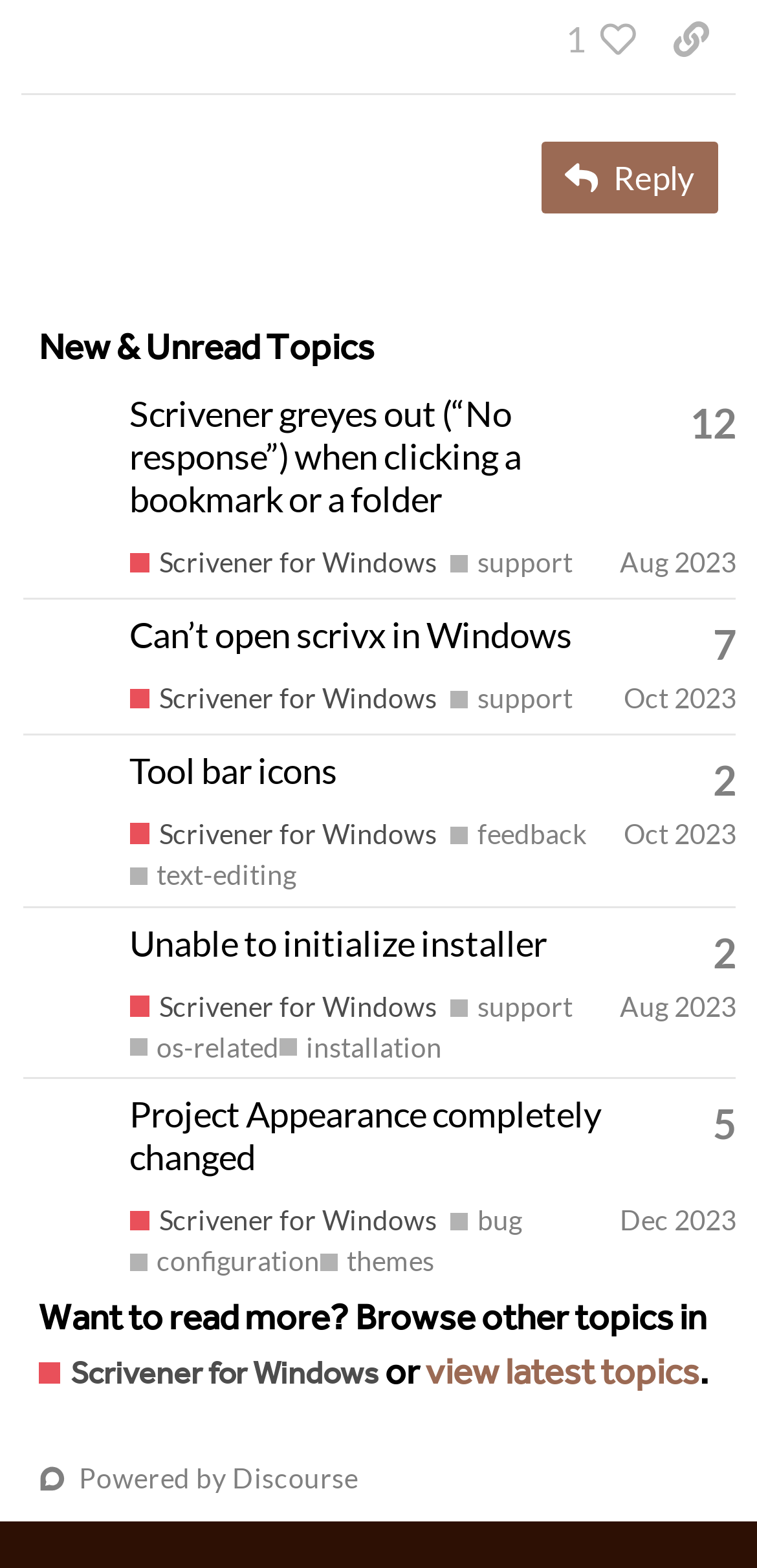What is the name of the software being discussed in this webpage?
Please answer the question with as much detail and depth as you can.

I found multiple link elements and generic elements with the text 'Scrivener for Windows' which suggests that this is the name of the software being discussed in this webpage.